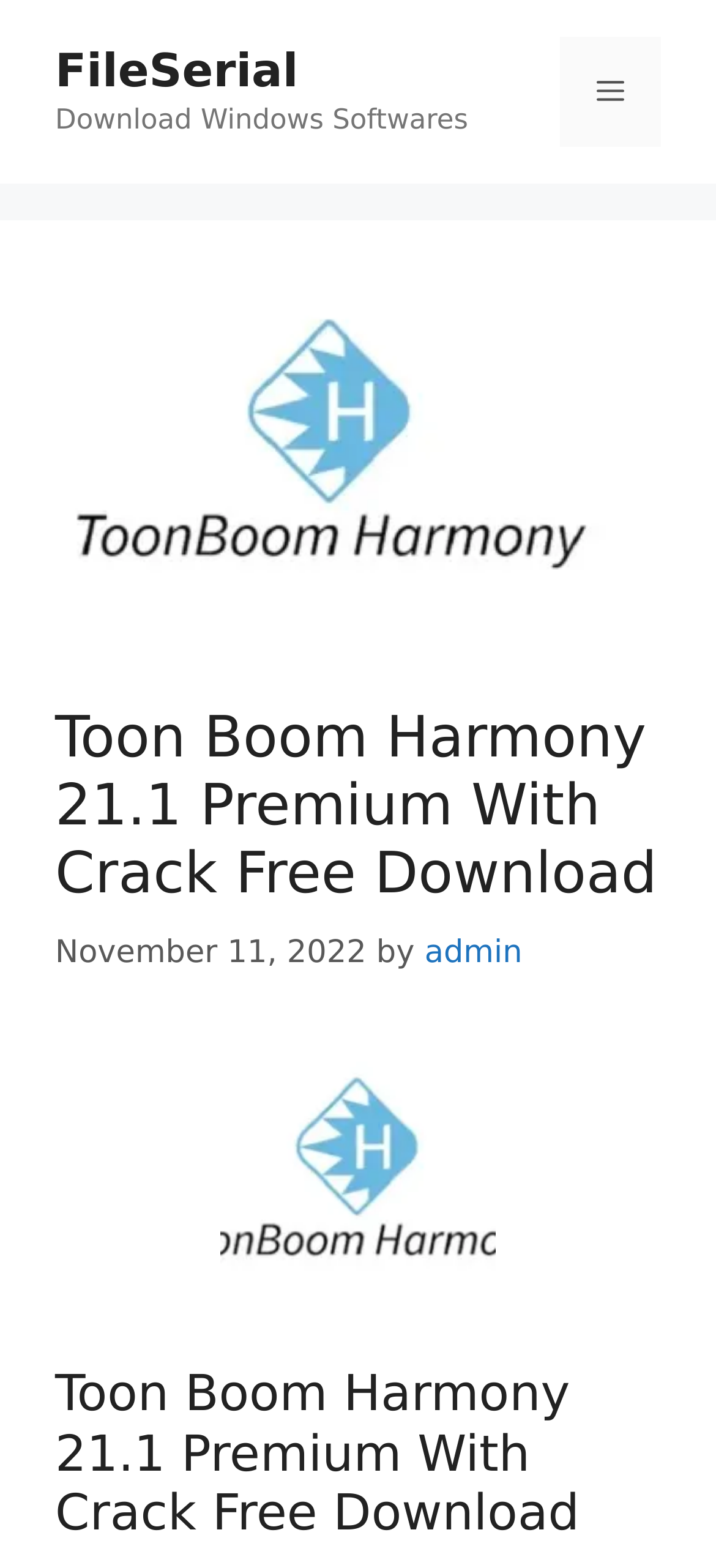What is the name of the software being discussed?
Please use the visual content to give a single word or phrase answer.

Toon Boom Harmony 21.1